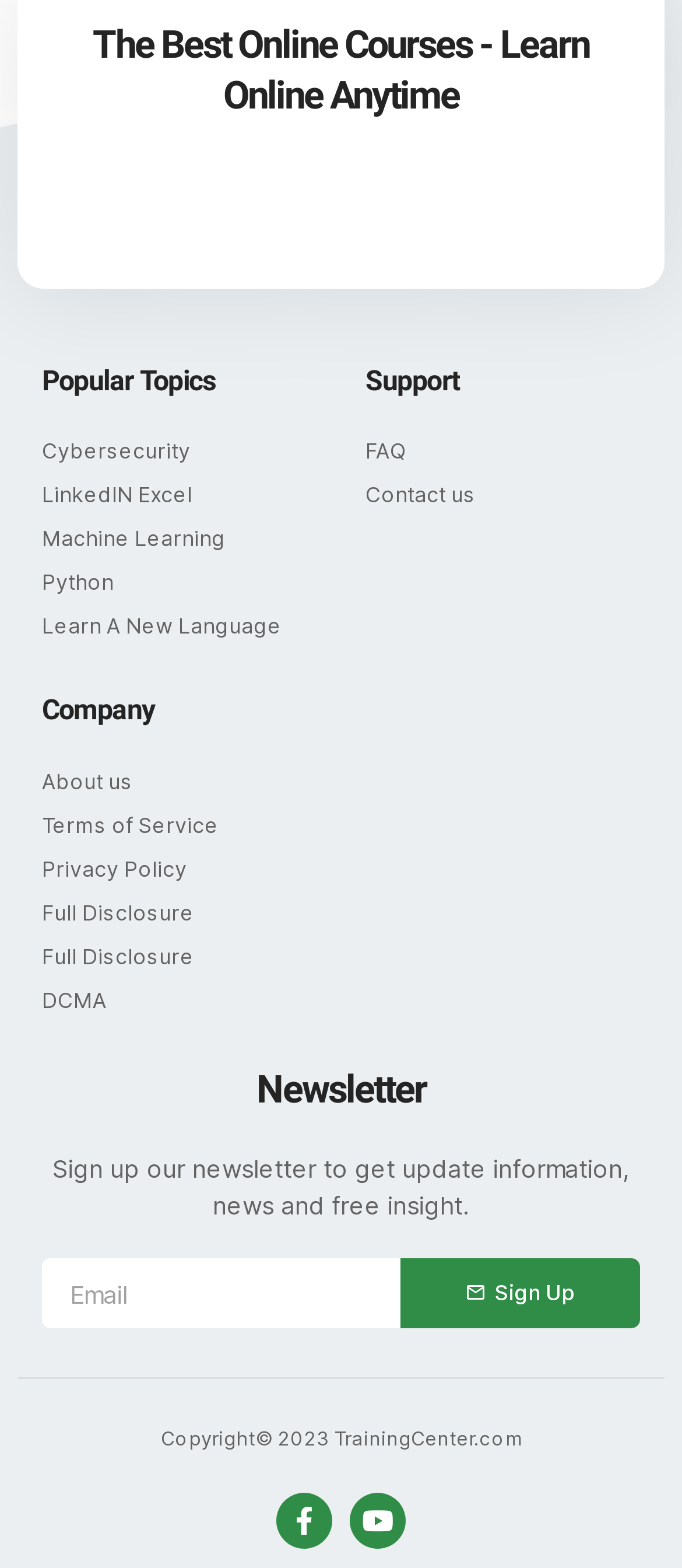Provide the bounding box coordinates for the UI element that is described as: "Common House Party Injuries".

None